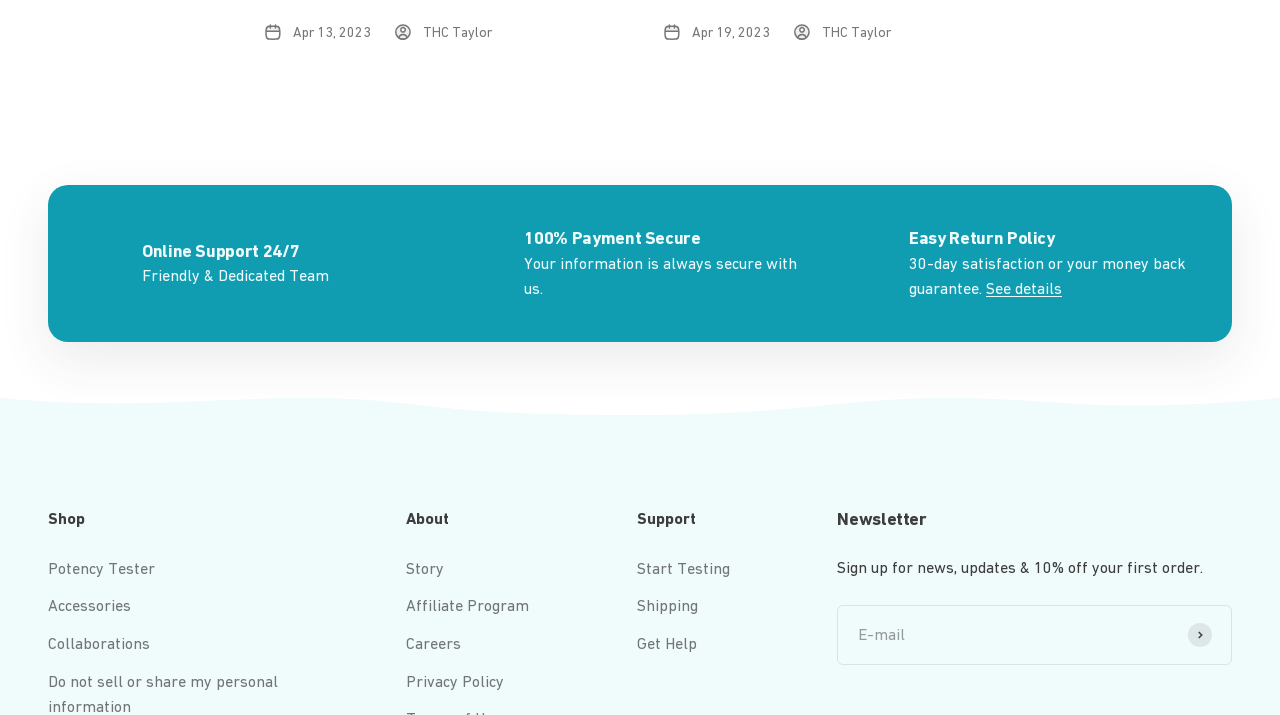Give the bounding box coordinates for this UI element: "parent_node: E-mail name="contact[email]" placeholder=""". The coordinates should be four float numbers between 0 and 1, arranged as [left, top, right, bottom].

[0.654, 0.846, 0.962, 0.93]